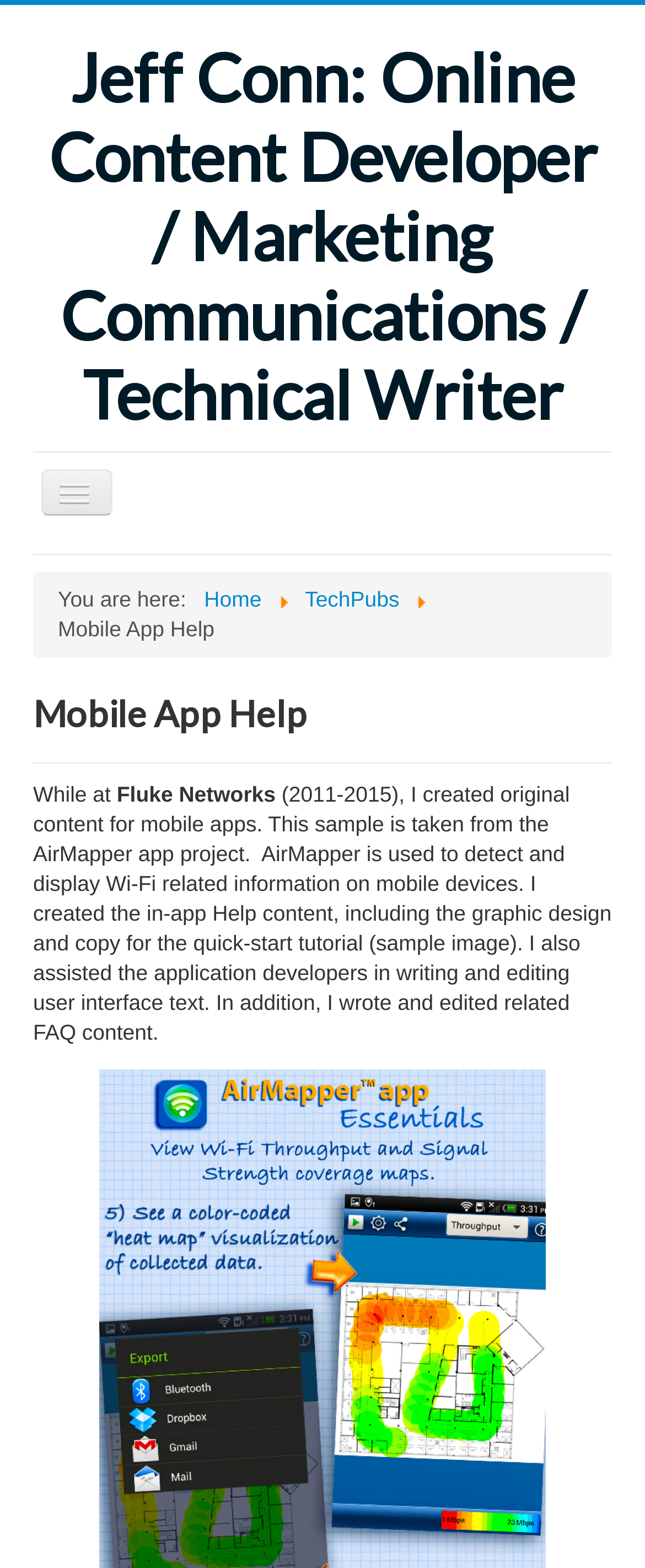Find the bounding box coordinates of the element I should click to carry out the following instruction: "read about experience at Fluke Networks".

[0.051, 0.499, 0.948, 0.666]